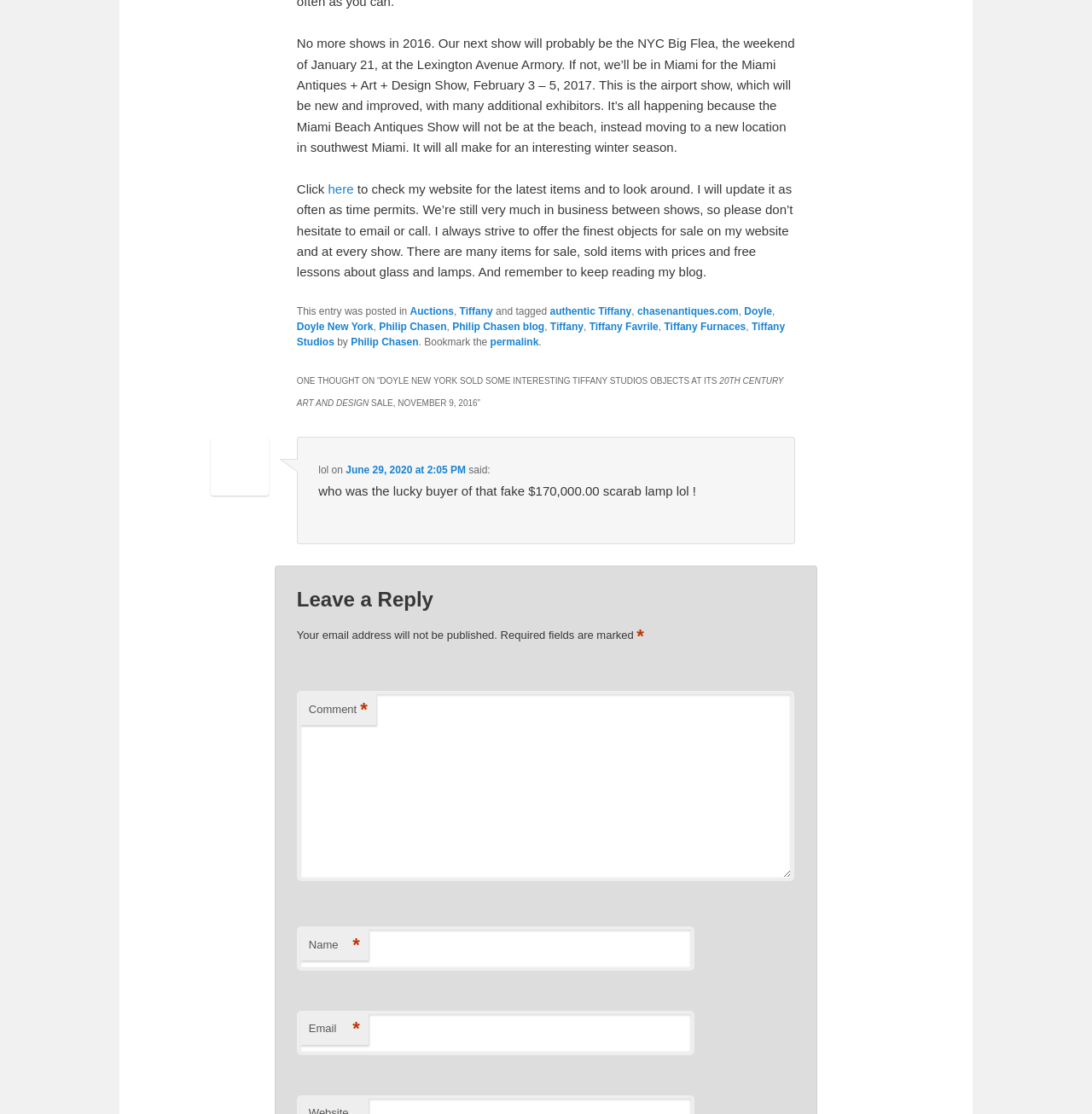Given the element description "Auctions" in the screenshot, predict the bounding box coordinates of that UI element.

[0.375, 0.274, 0.416, 0.285]